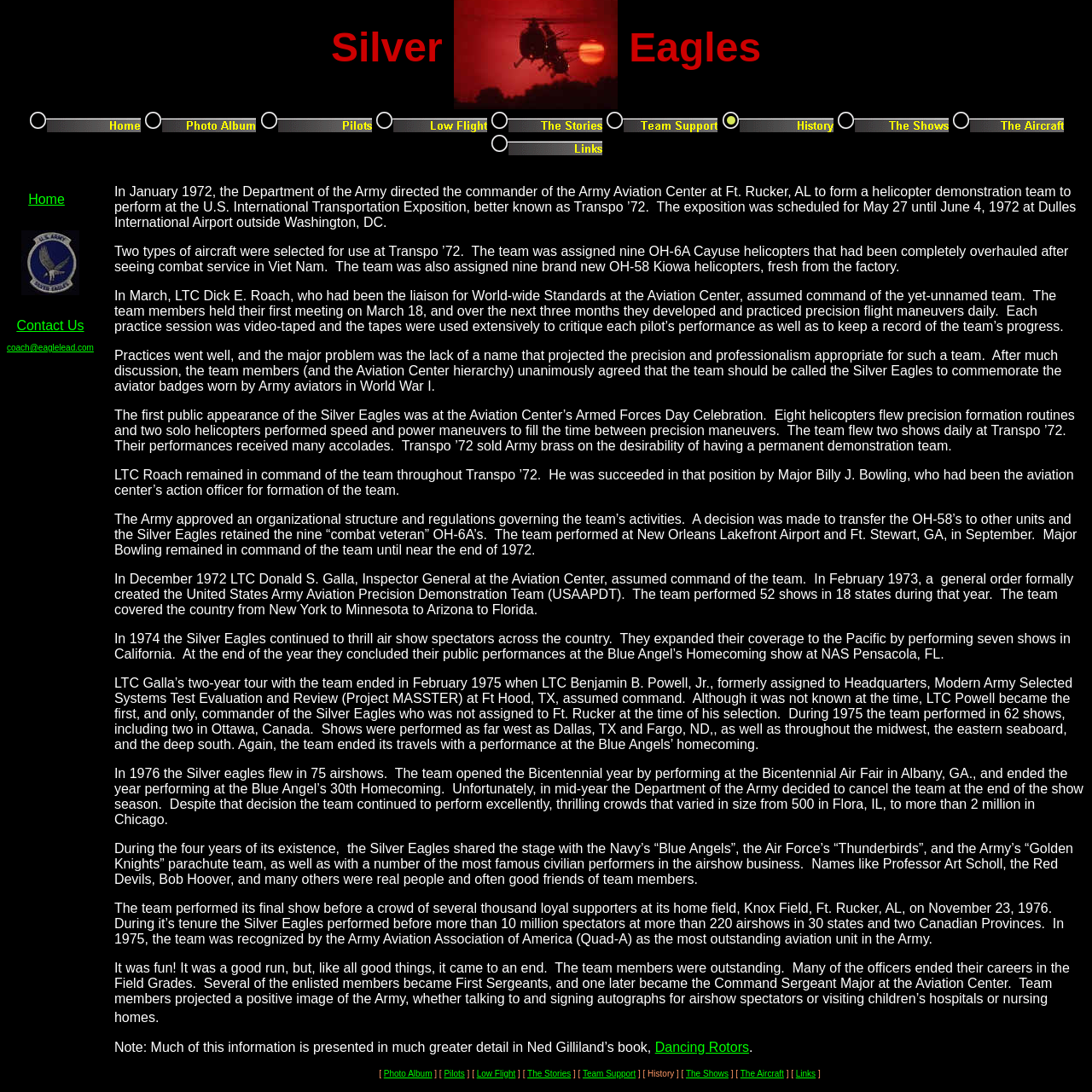How many airshows did the Silver Eagles perform in 1976?
Provide a concise answer using a single word or phrase based on the image.

75